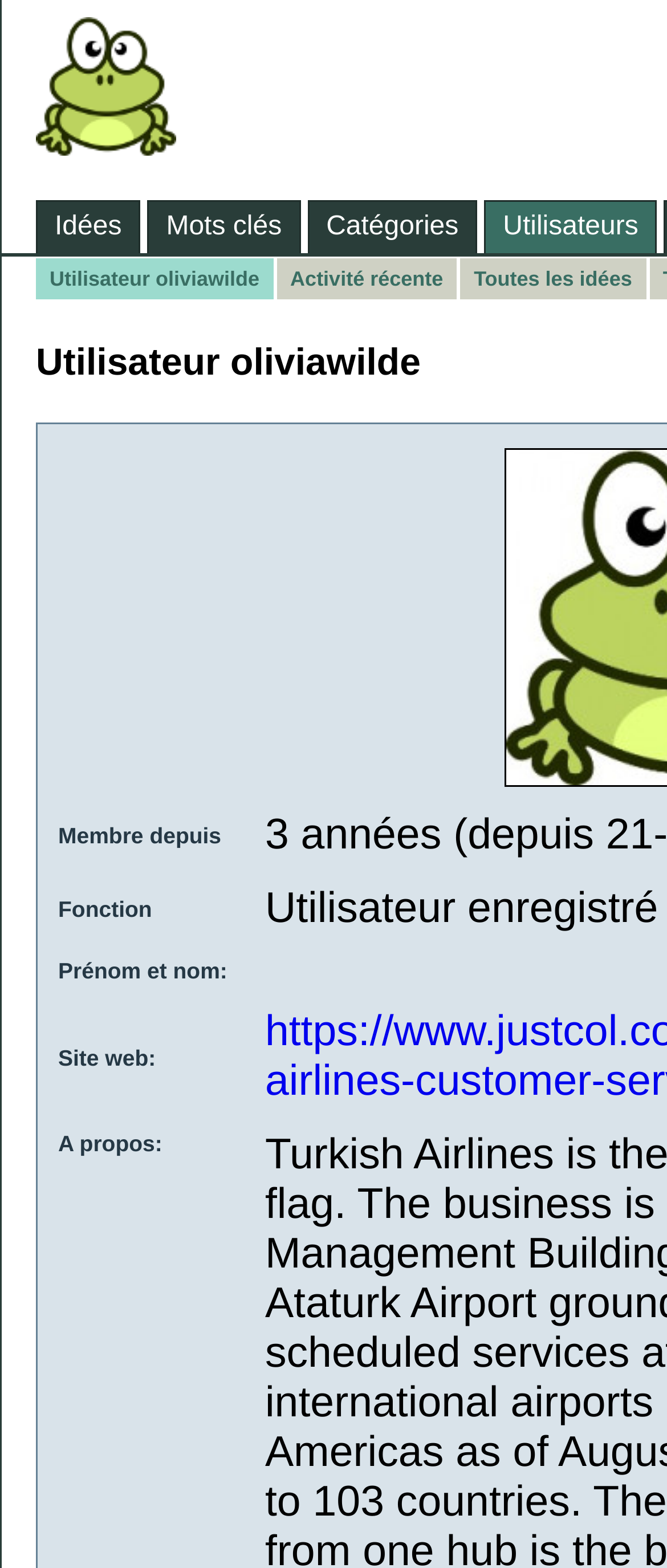Identify the bounding box for the described UI element. Provide the coordinates in (top-left x, top-left y, bottom-right x, bottom-right y) format with values ranging from 0 to 1: Toutes les idées

[0.69, 0.165, 0.968, 0.191]